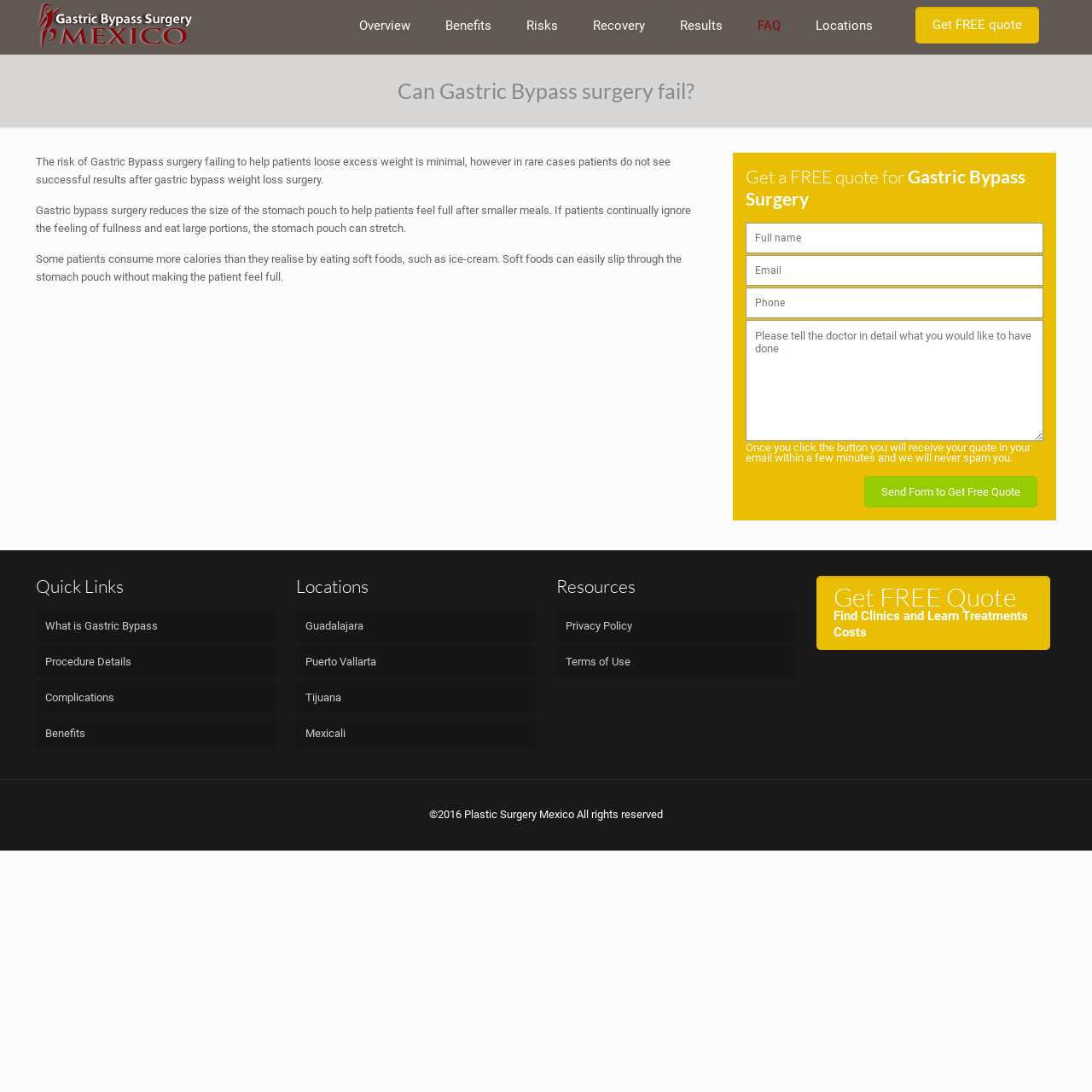What is the purpose of gastric bypass surgery?
Could you answer the question with a detailed and thorough explanation?

Based on the webpage content, gastric bypass surgery is intended to help patients lose excess weight. The surgery reduces the size of the stomach pouch to help patients feel full after smaller meals.